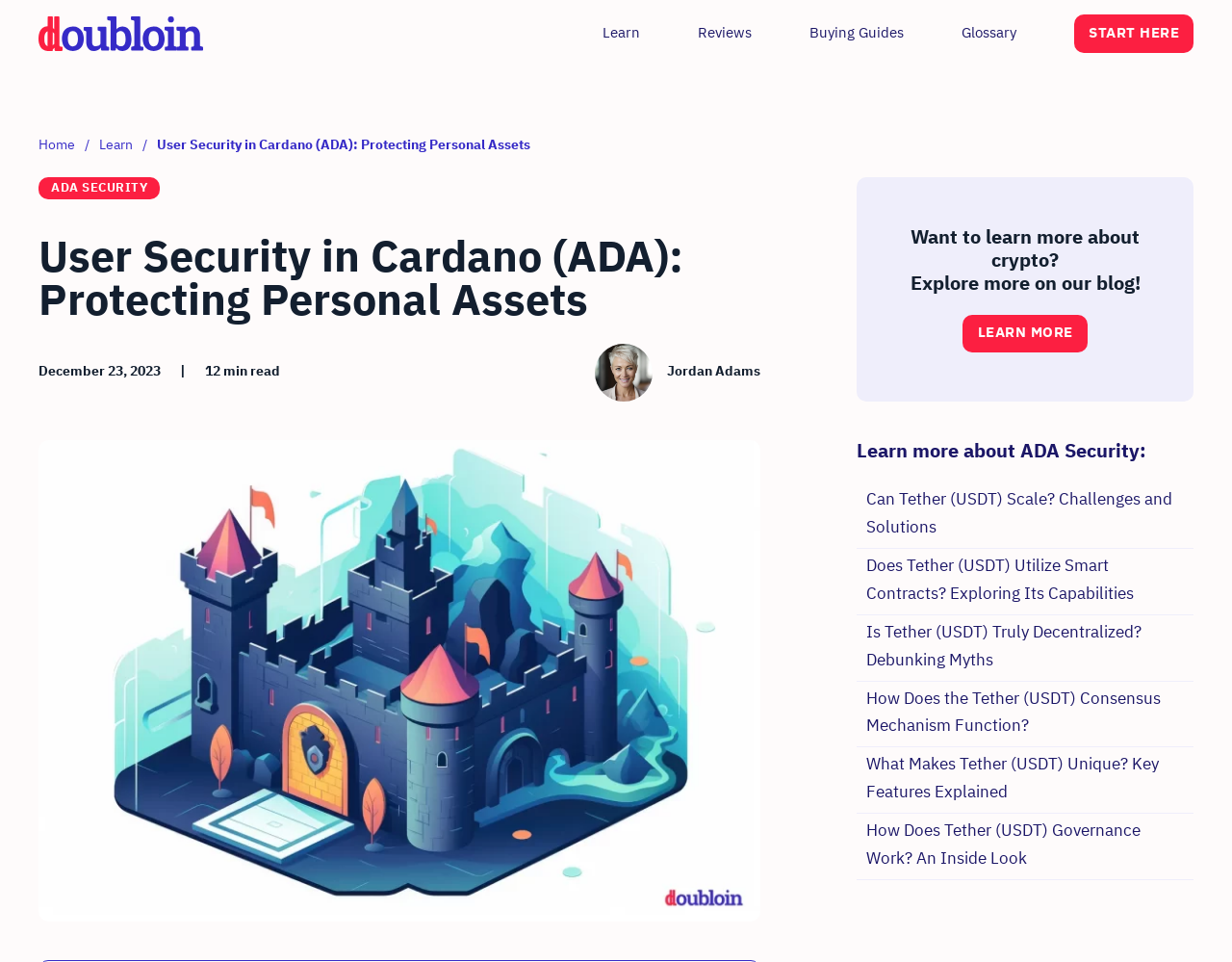Please extract the webpage's main title and generate its text content.

User Security in Cardano (ADA): Protecting Personal Assets